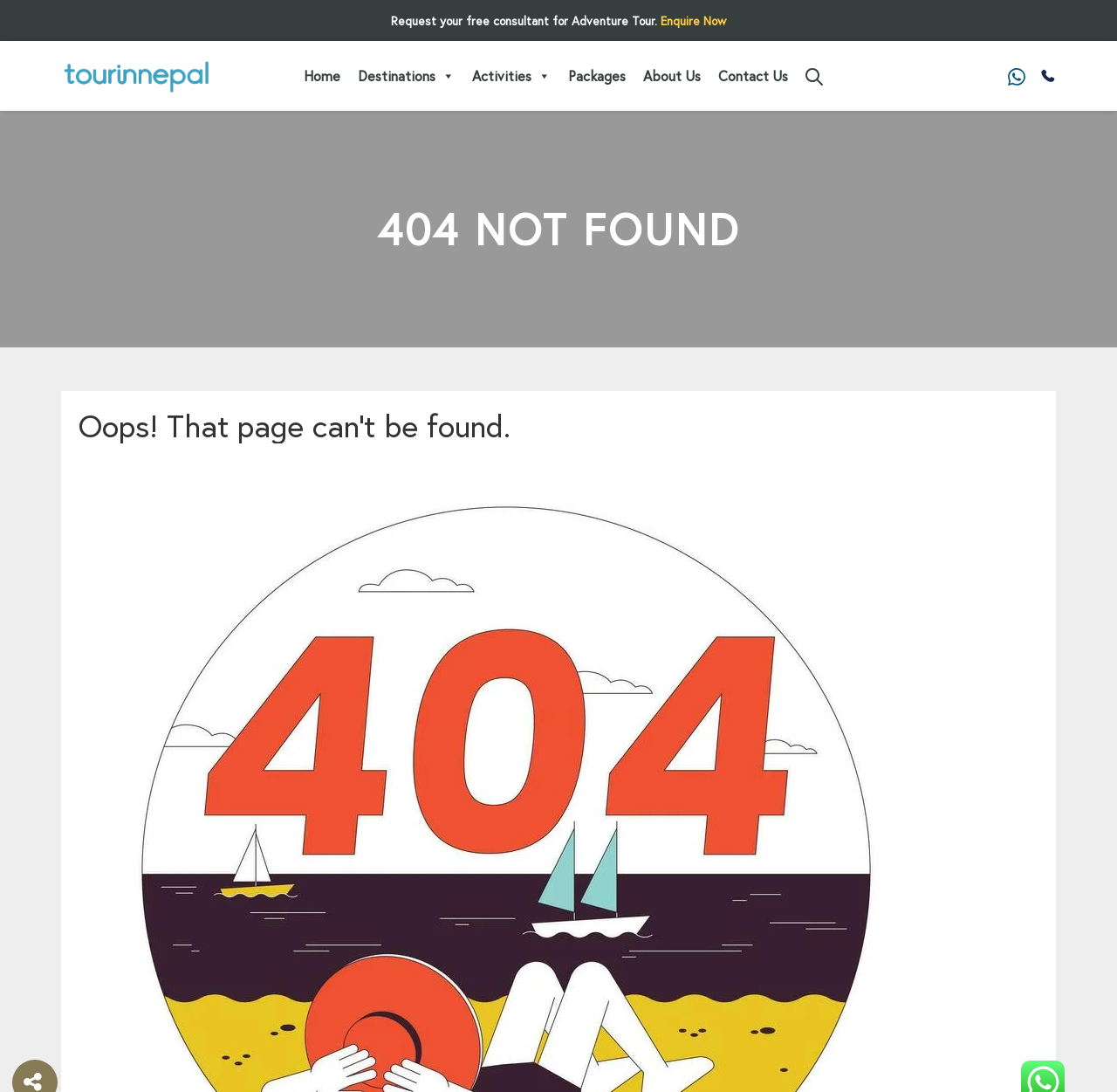Please specify the bounding box coordinates of the area that should be clicked to accomplish the following instruction: "View Home page". The coordinates should consist of four float numbers between 0 and 1, i.e., [left, top, right, bottom].

[0.264, 0.054, 0.312, 0.086]